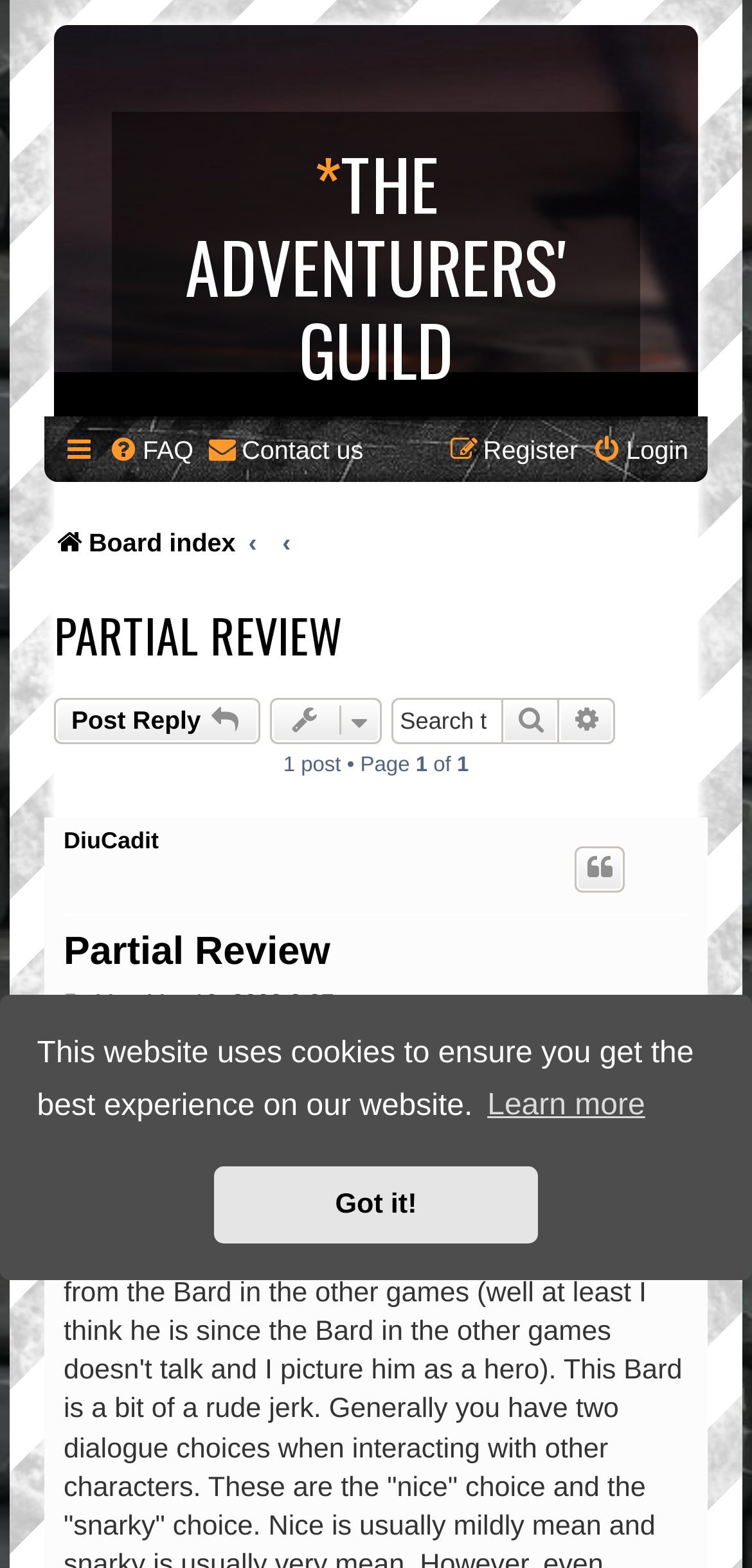What is the current page number?
From the details in the image, answer the question comprehensively.

The answer can be inferred by looking at the StaticText element '1 post • Page' which suggests that the current page is the first page.